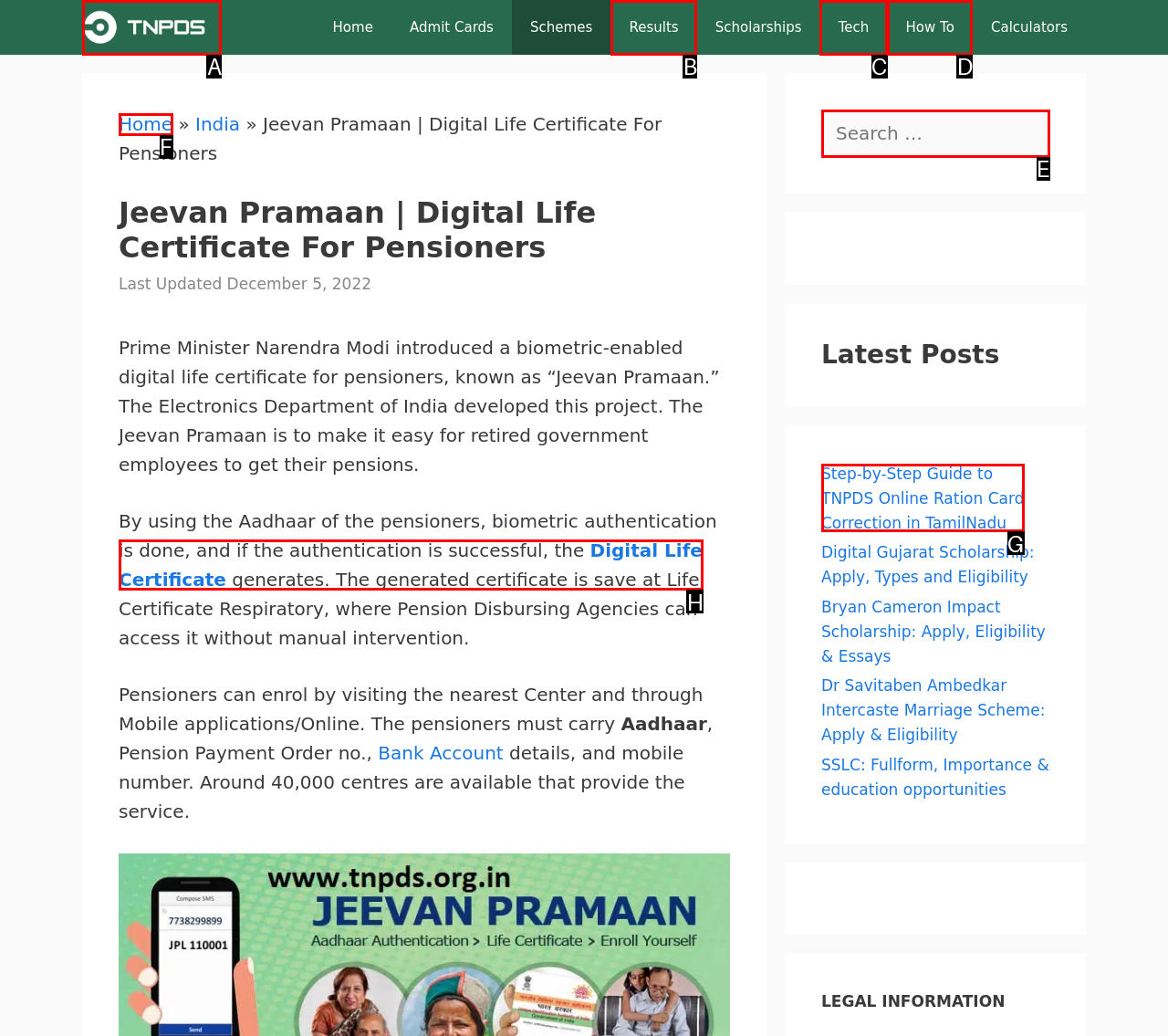Determine the letter of the element you should click to carry out the task: Read the 'Digital Life Certificate' article
Answer with the letter from the given choices.

H